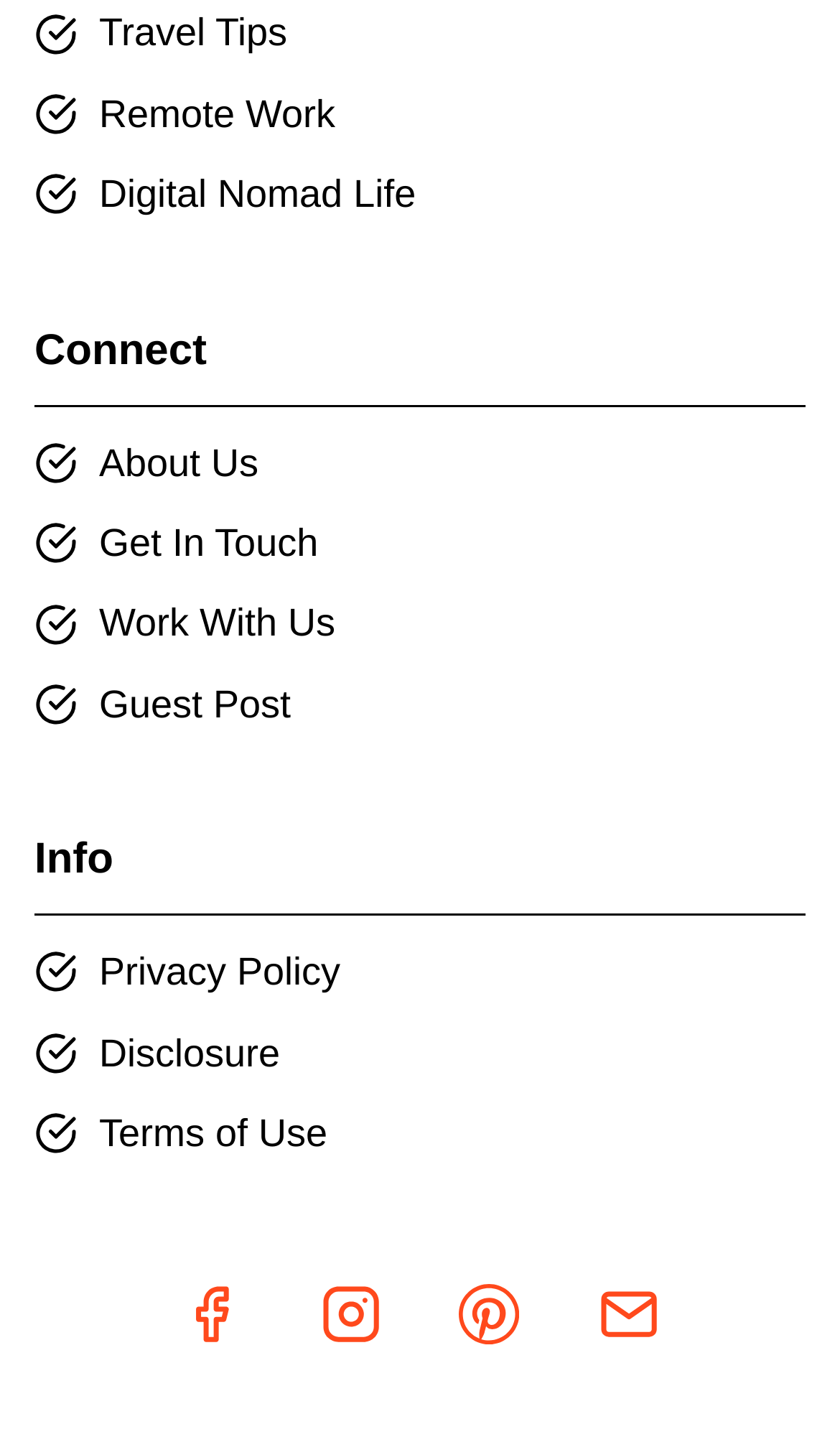Can you find the bounding box coordinates of the area I should click to execute the following instruction: "Read about Digital Nomad Life"?

[0.118, 0.12, 0.495, 0.15]